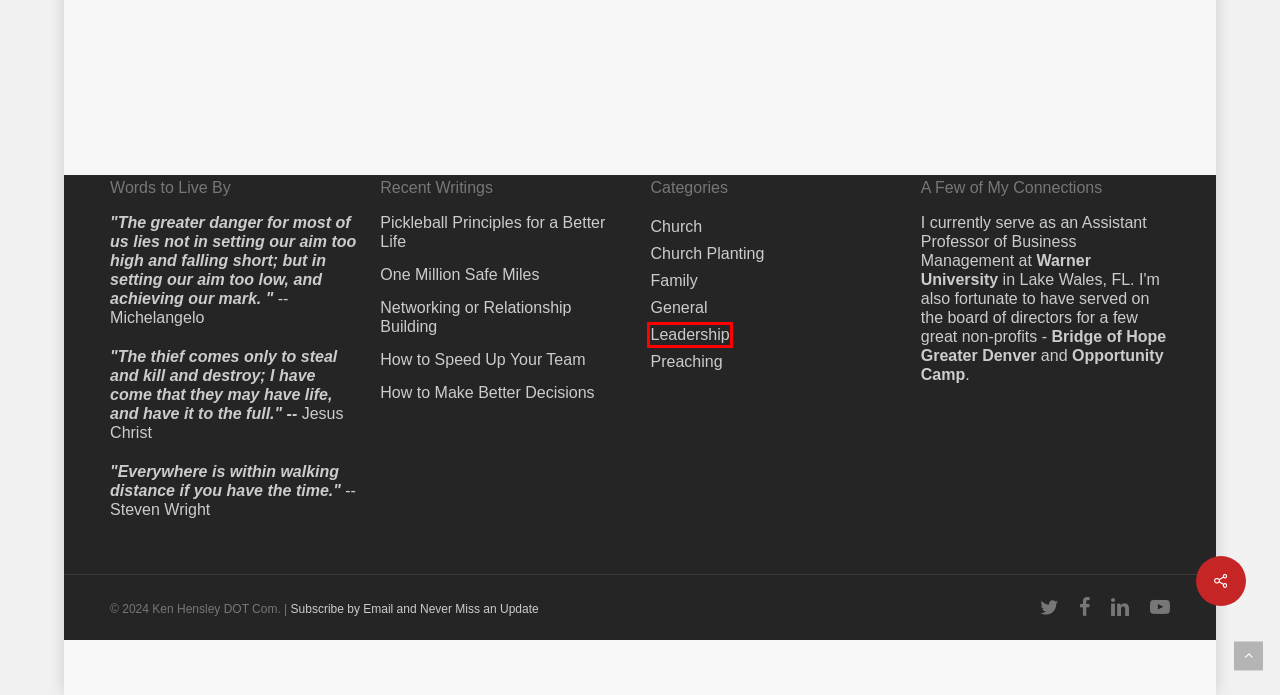You have a screenshot showing a webpage with a red bounding box highlighting an element. Choose the webpage description that best fits the new webpage after clicking the highlighted element. The descriptions are:
A. How to Make Better Decisions – Ken Hensley DOT Com
B. Bridge of Hope - Greater Denver | Ending Homelessness
C. Leadership – Ken Hensley DOT Com
D. Networking or Relationship Building – Ken Hensley DOT Com
E. Warner University
F. Church Planting – Ken Hensley DOT Com
G. Pickleball Principles for a Better Life – Ken Hensley DOT Com
H. General – Ken Hensley DOT Com

C